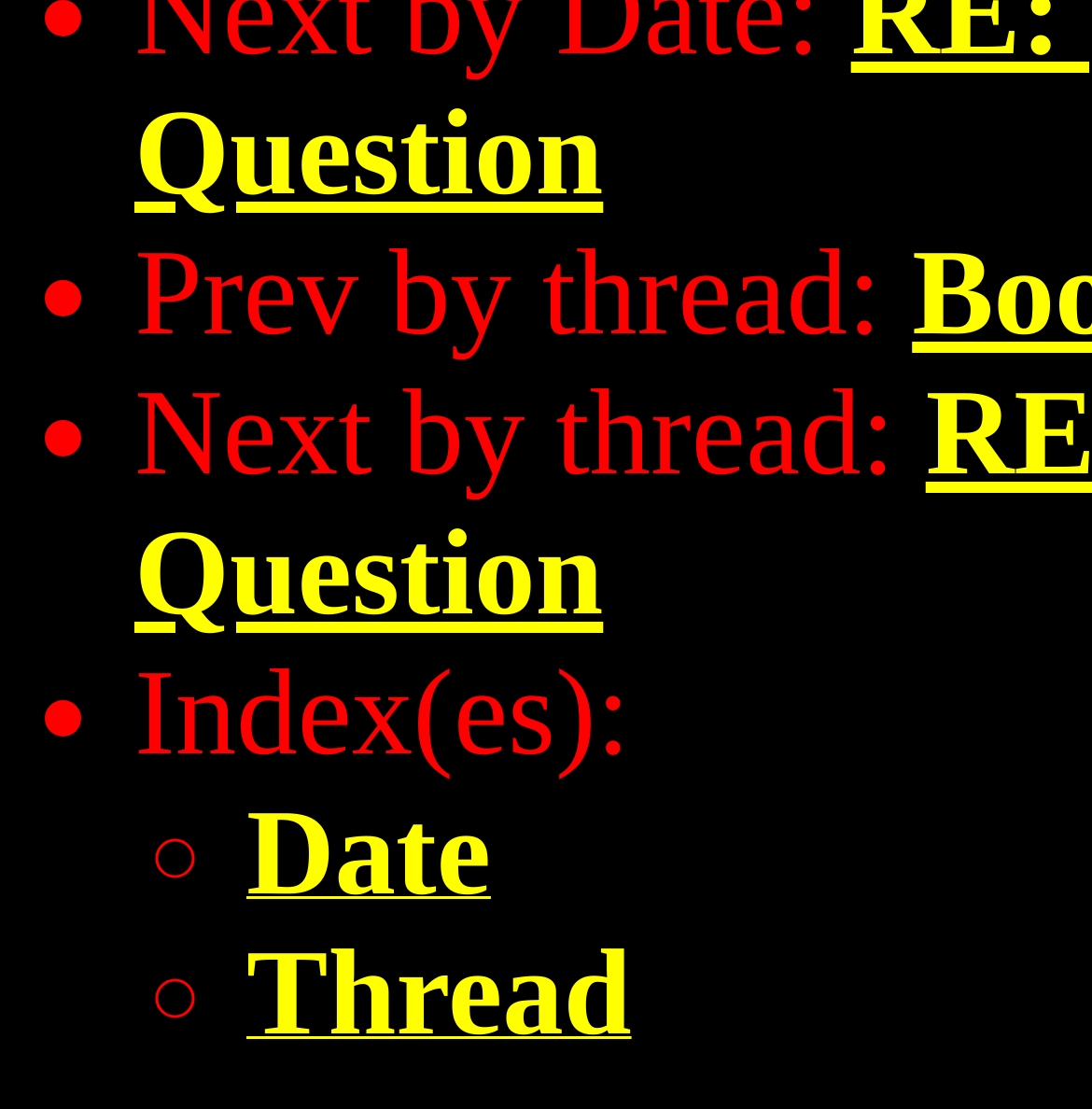Using the information in the image, give a detailed answer to the following question: What is the purpose of the '•' symbols?

I noticed that the '•' symbols are used as ListMarkers throughout the webpage, indicating that they are used to mark list items or navigation options.